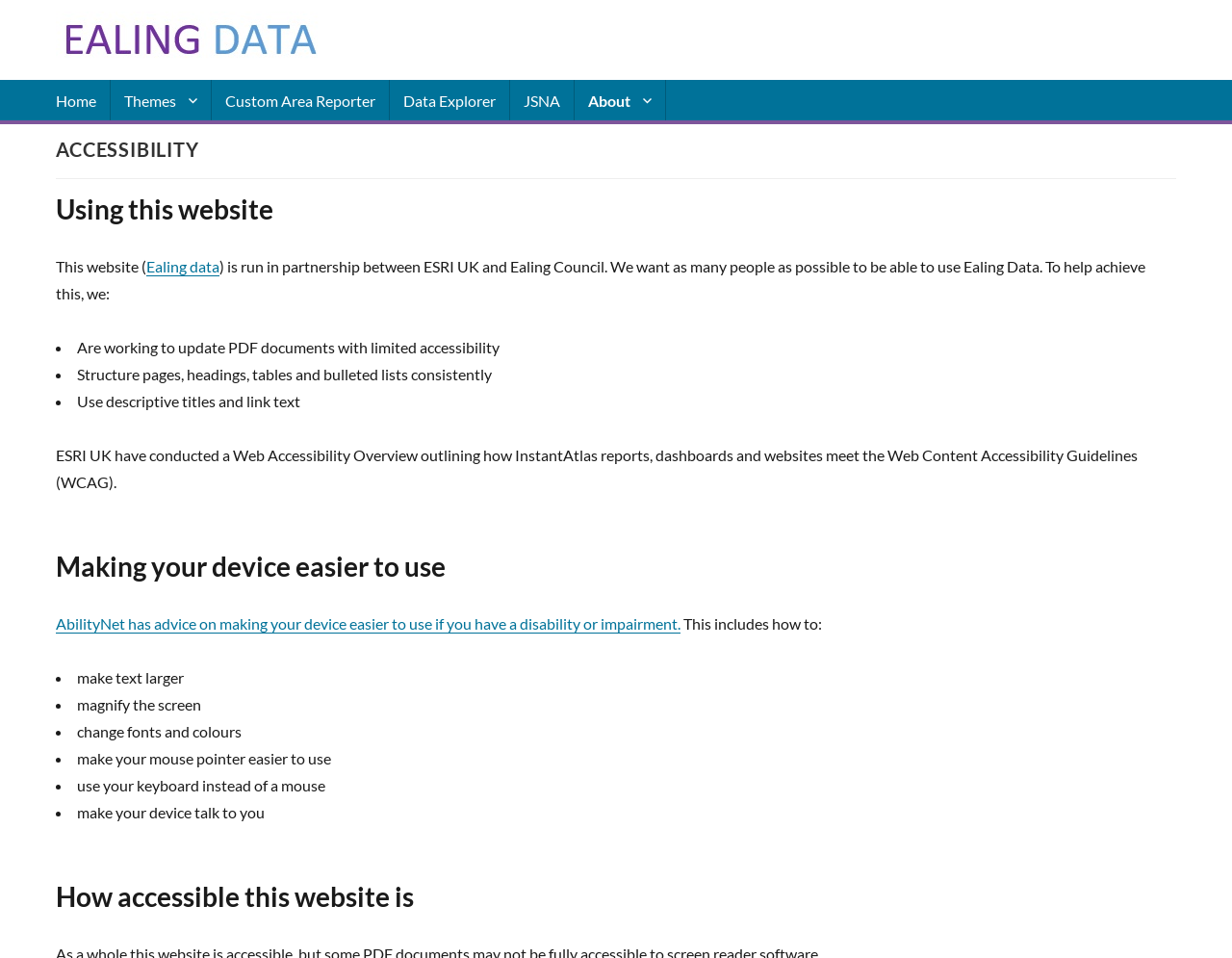For the following element description, predict the bounding box coordinates in the format (top-left x, top-left y, bottom-right x, bottom-right y). All values should be floating point numbers between 0 and 1. Description: alt="Ealing Data"

[0.045, 0.012, 0.266, 0.071]